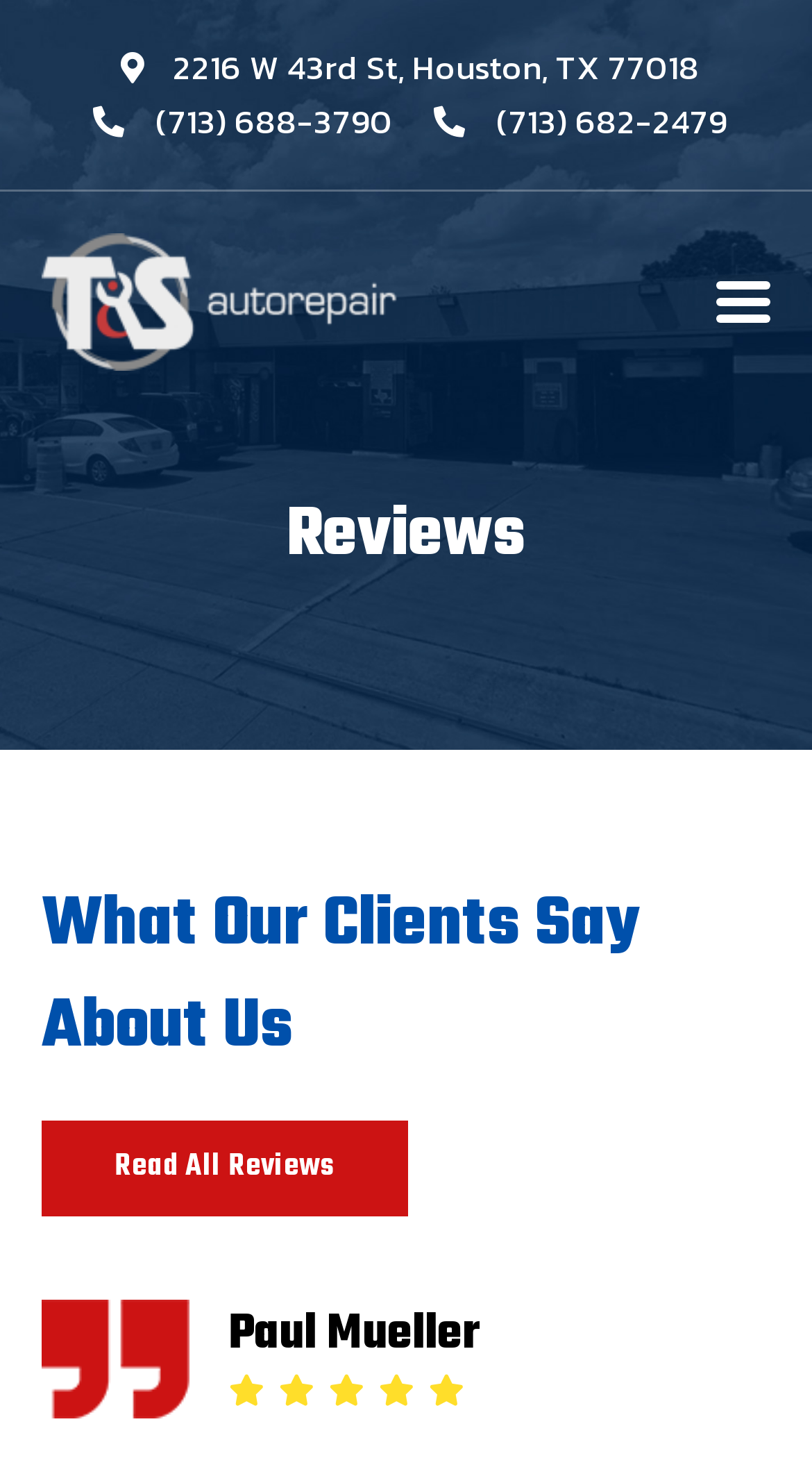What is the symbol used to represent a quotation on the page?
Based on the visual content, answer with a single word or a brief phrase.

Quotation mark